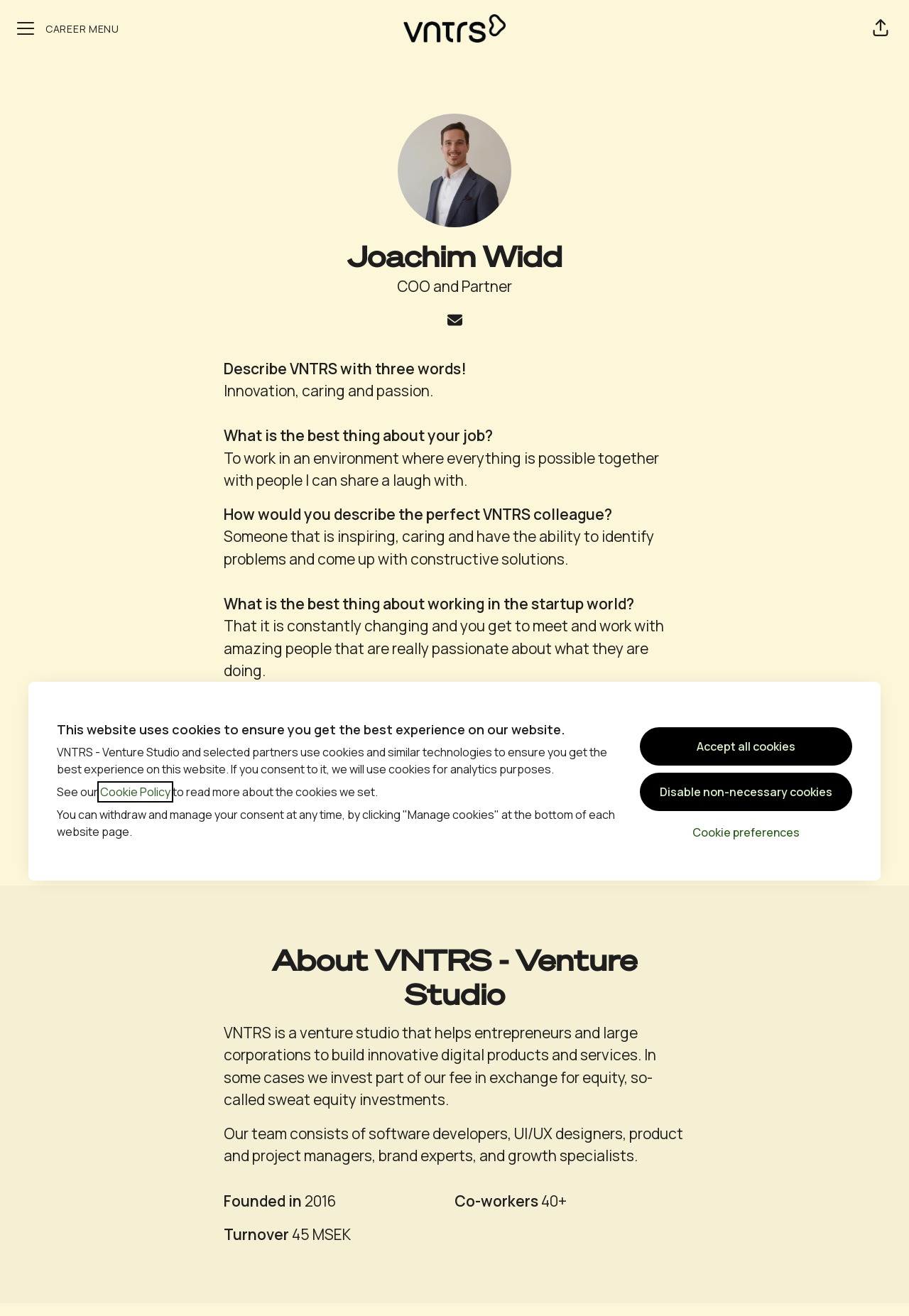Provide the bounding box coordinates of the UI element this sentence describes: "Career menu".

[0.006, 0.006, 0.144, 0.037]